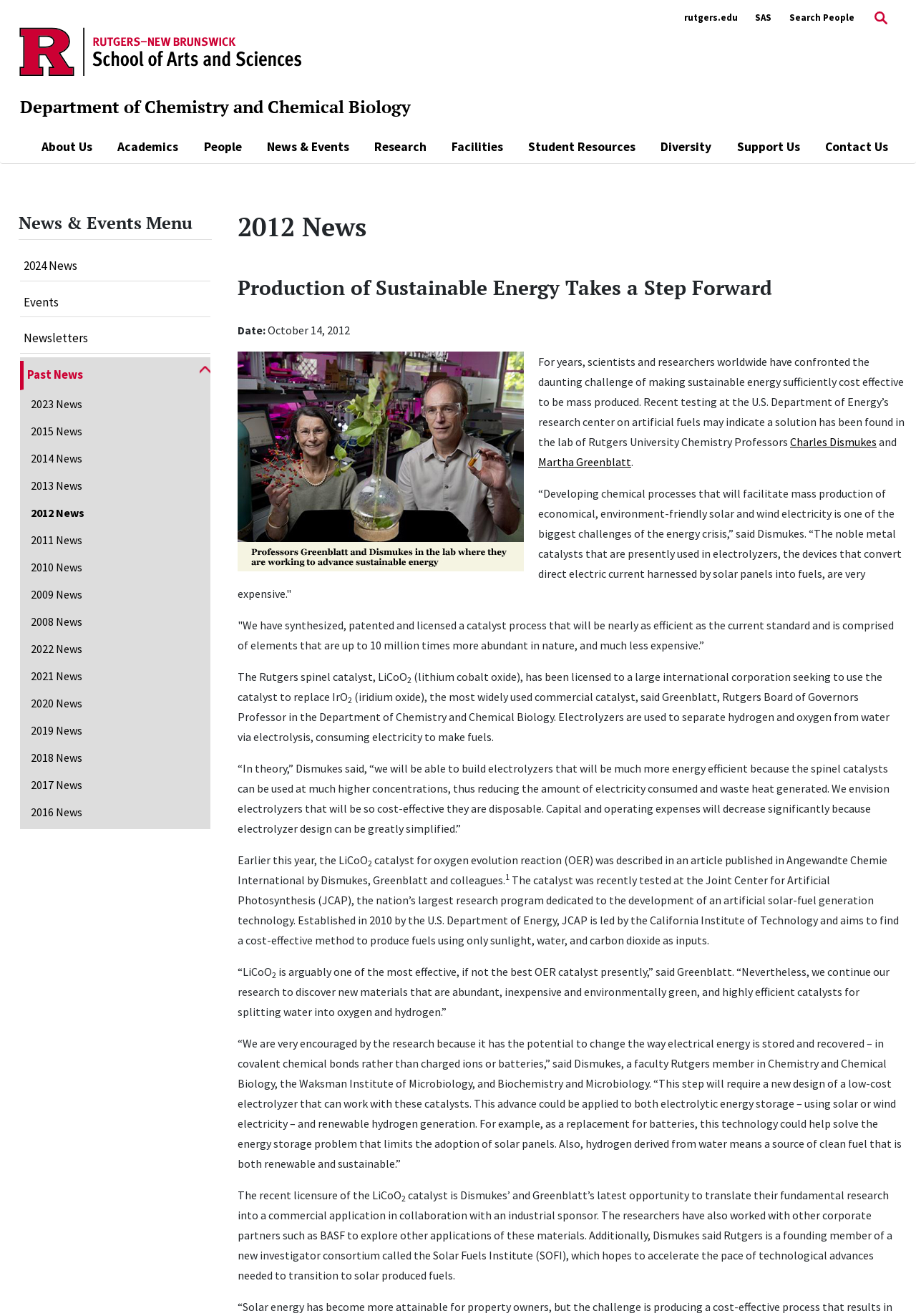What is the department of the professors mentioned in the article?
Please provide a single word or phrase as the answer based on the screenshot.

Chemistry and Chemical Biology